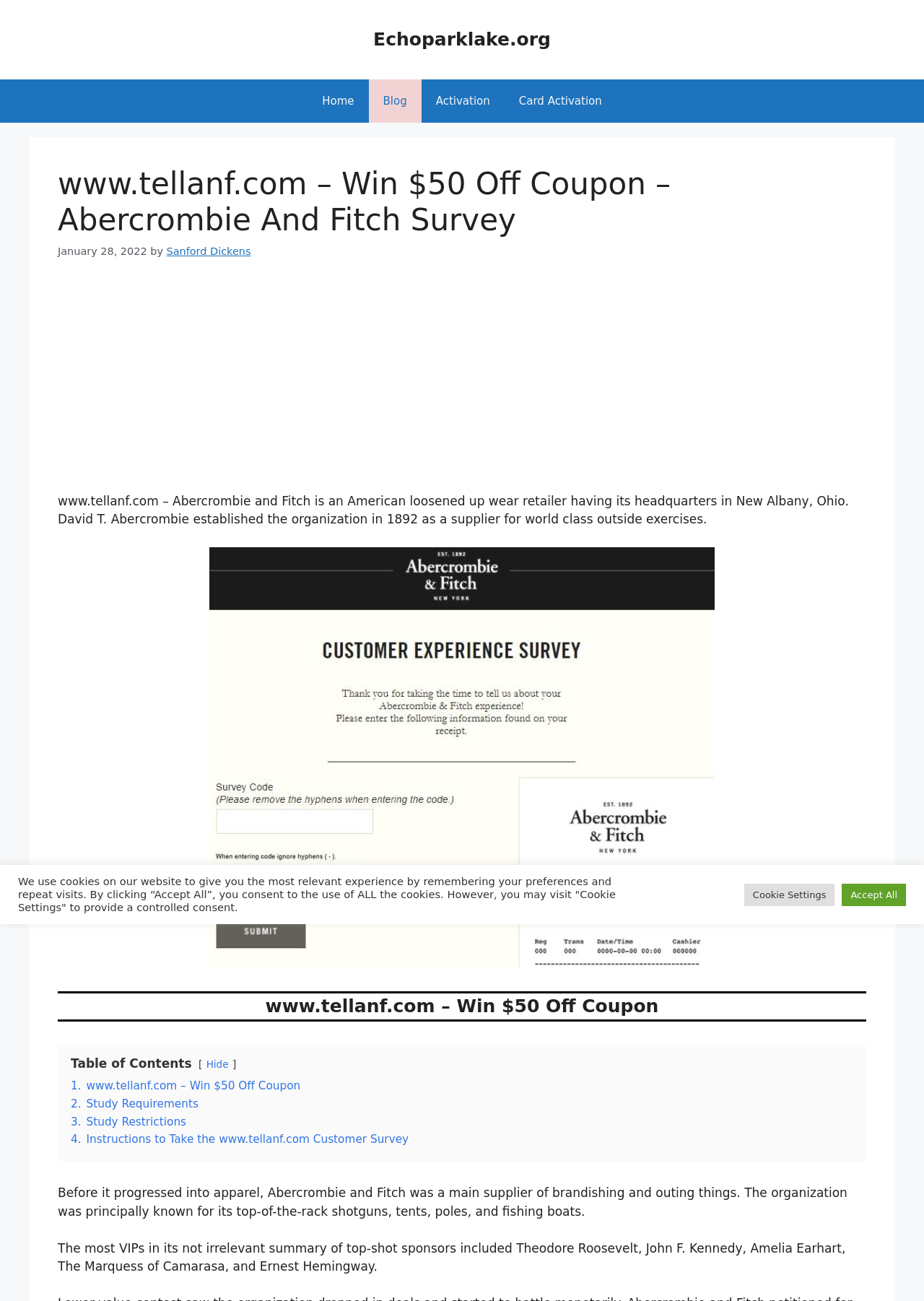Please identify the bounding box coordinates of the region to click in order to complete the given instruction: "Click the Card Activation link". The coordinates should be four float numbers between 0 and 1, i.e., [left, top, right, bottom].

[0.546, 0.061, 0.667, 0.094]